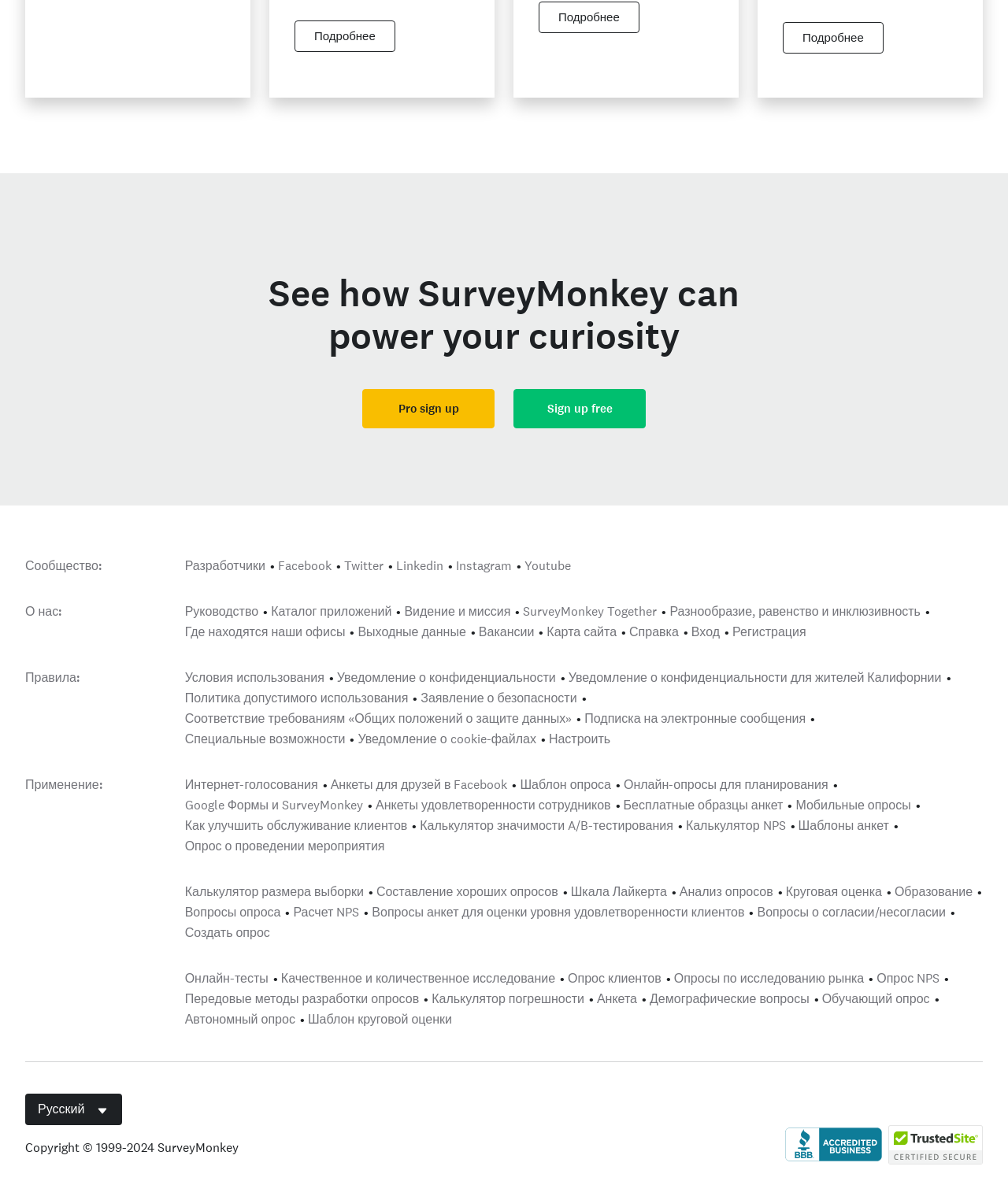Given the webpage screenshot, identify the bounding box of the UI element that matches this description: "Анкеты для друзей в Facebook".

[0.328, 0.649, 0.503, 0.663]